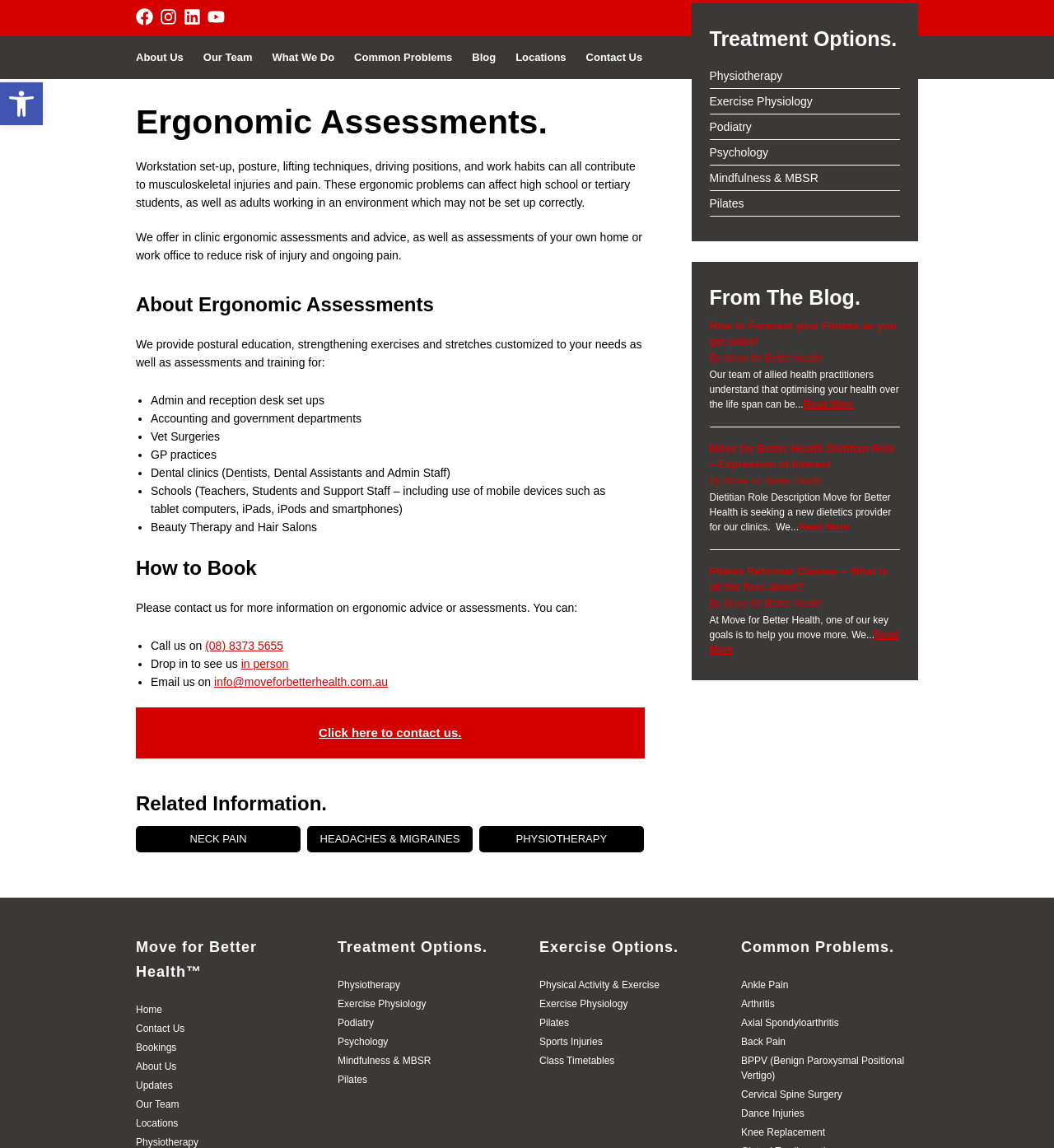Give a short answer to this question using one word or a phrase:
How can I book an ergonomic assessment?

Call, drop in, or email